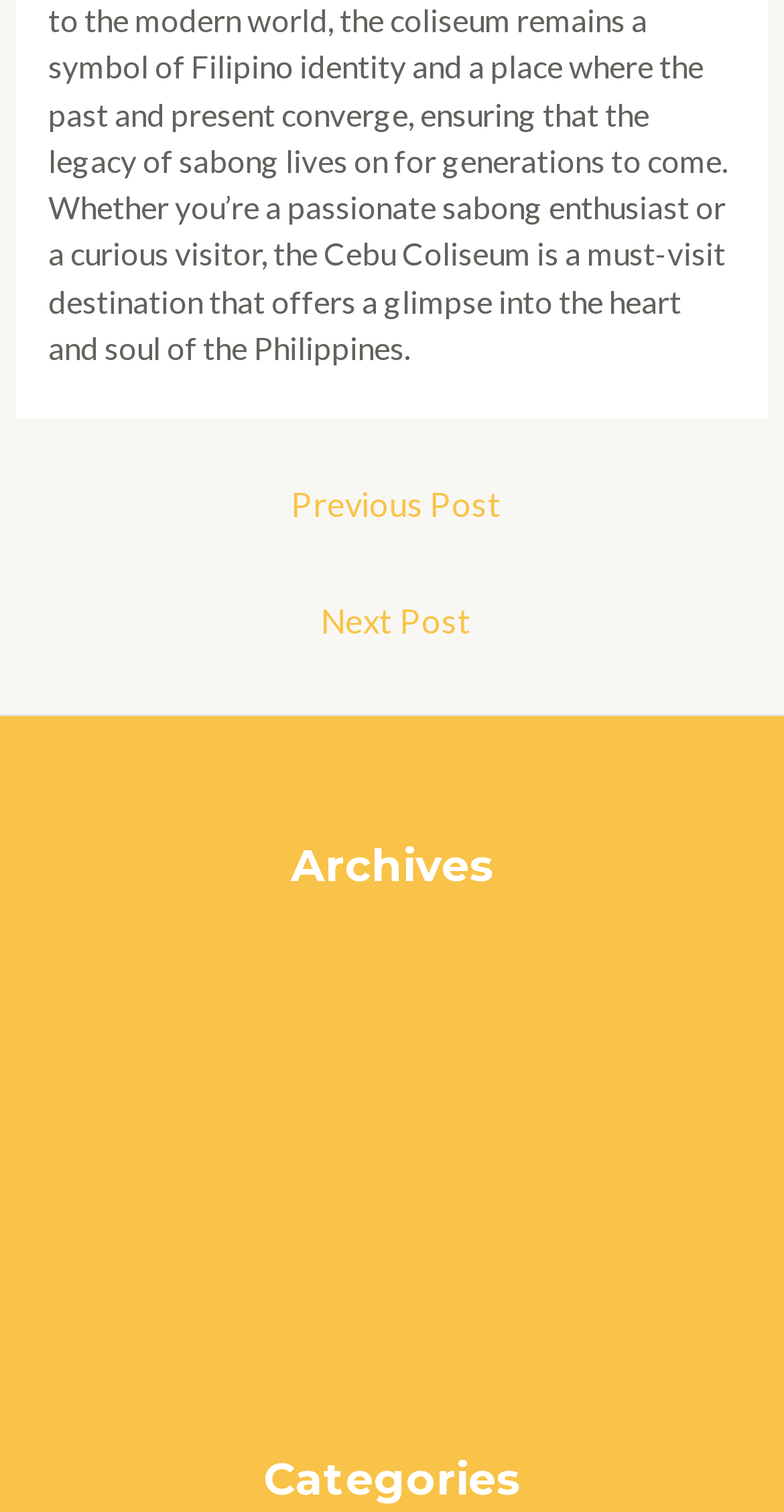Please respond to the question with a concise word or phrase:
How many navigation links are there?

2